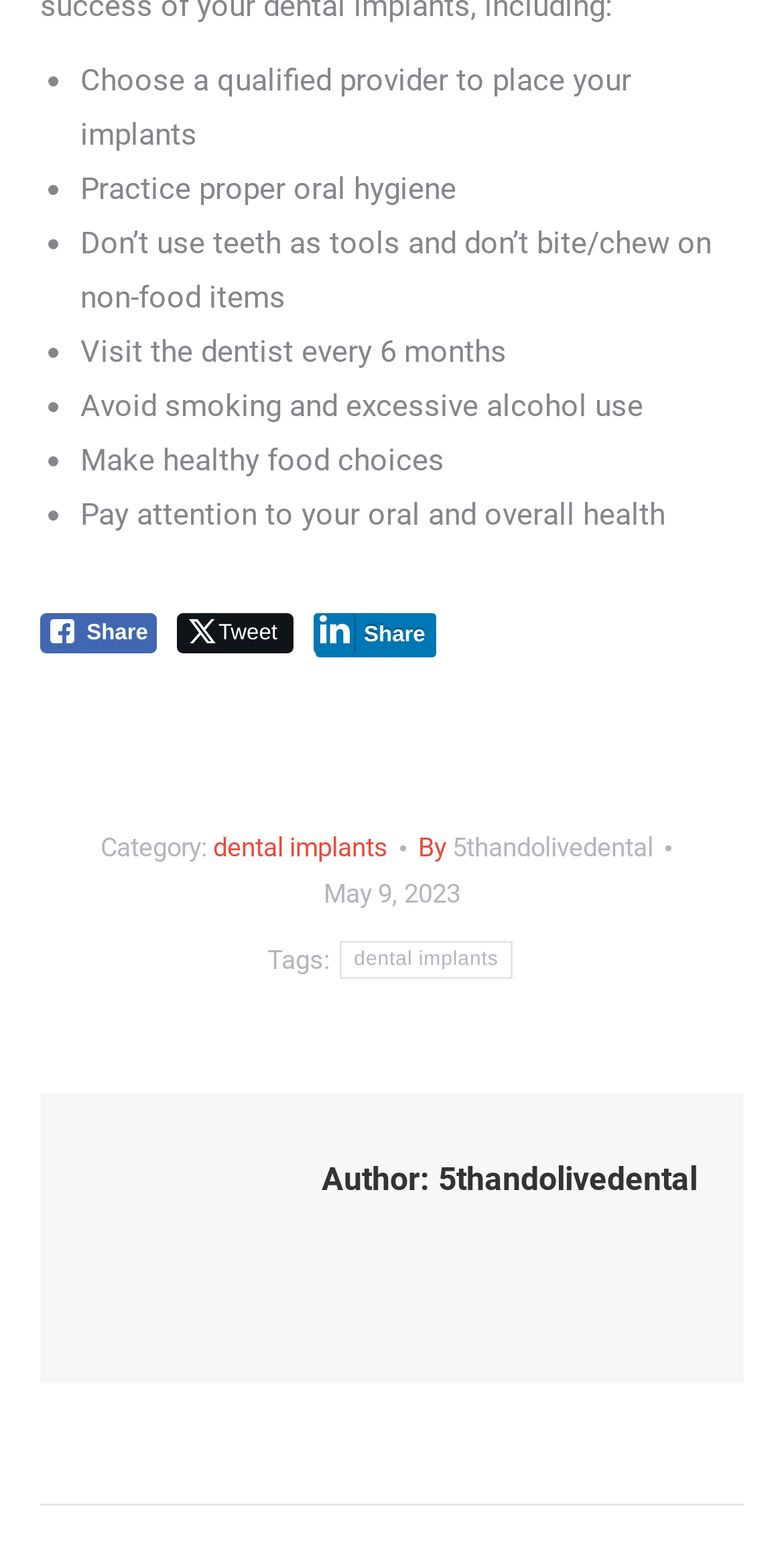Could you locate the bounding box coordinates for the section that should be clicked to accomplish this task: "Like on Facebook".

[0.051, 0.43, 0.936, 0.456]